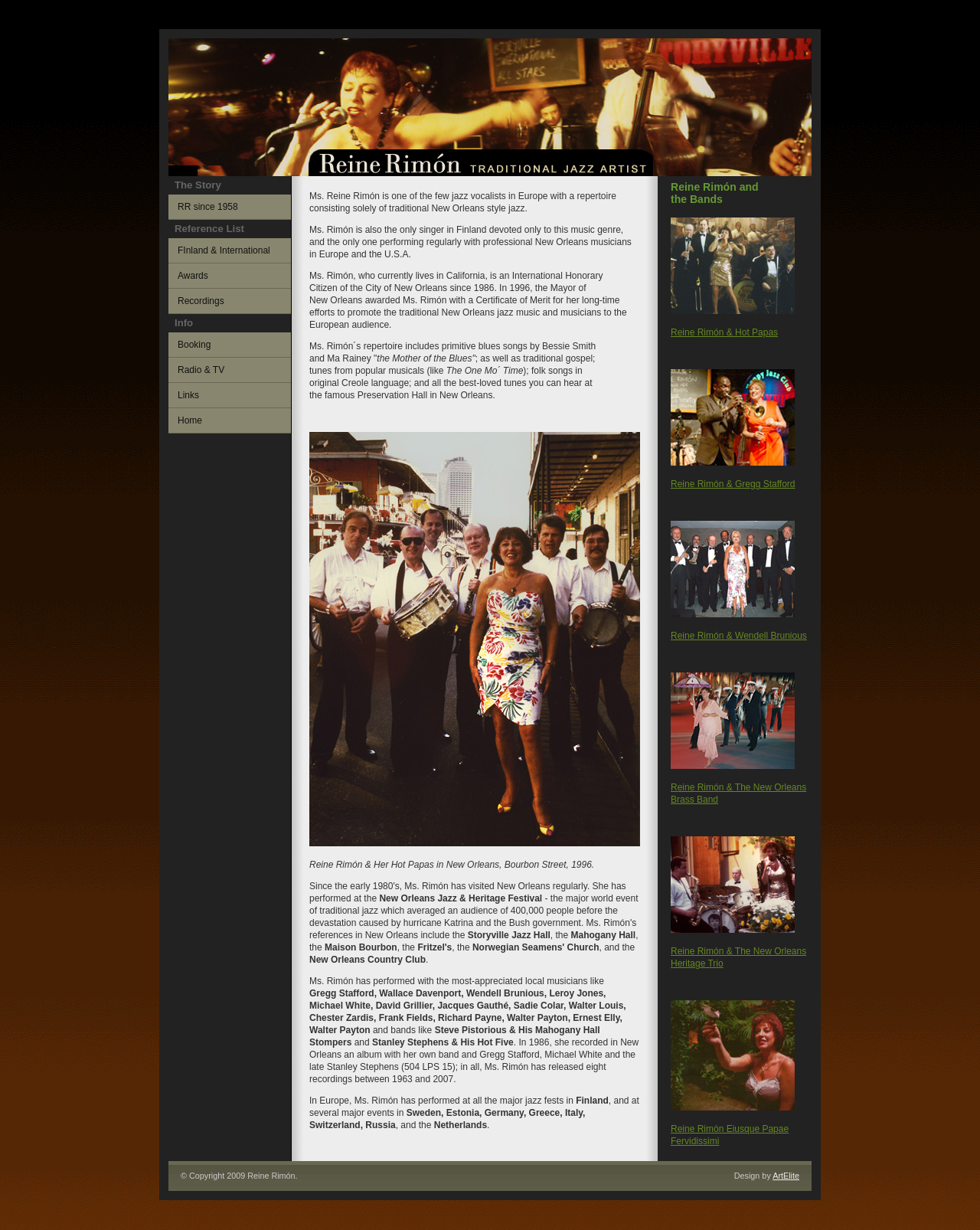Please find the bounding box coordinates (top-left x, top-left y, bottom-right x, bottom-right y) in the screenshot for the UI element described as follows: alt="Reine Rimón and Gregg Stafford"

[0.684, 0.372, 0.811, 0.381]